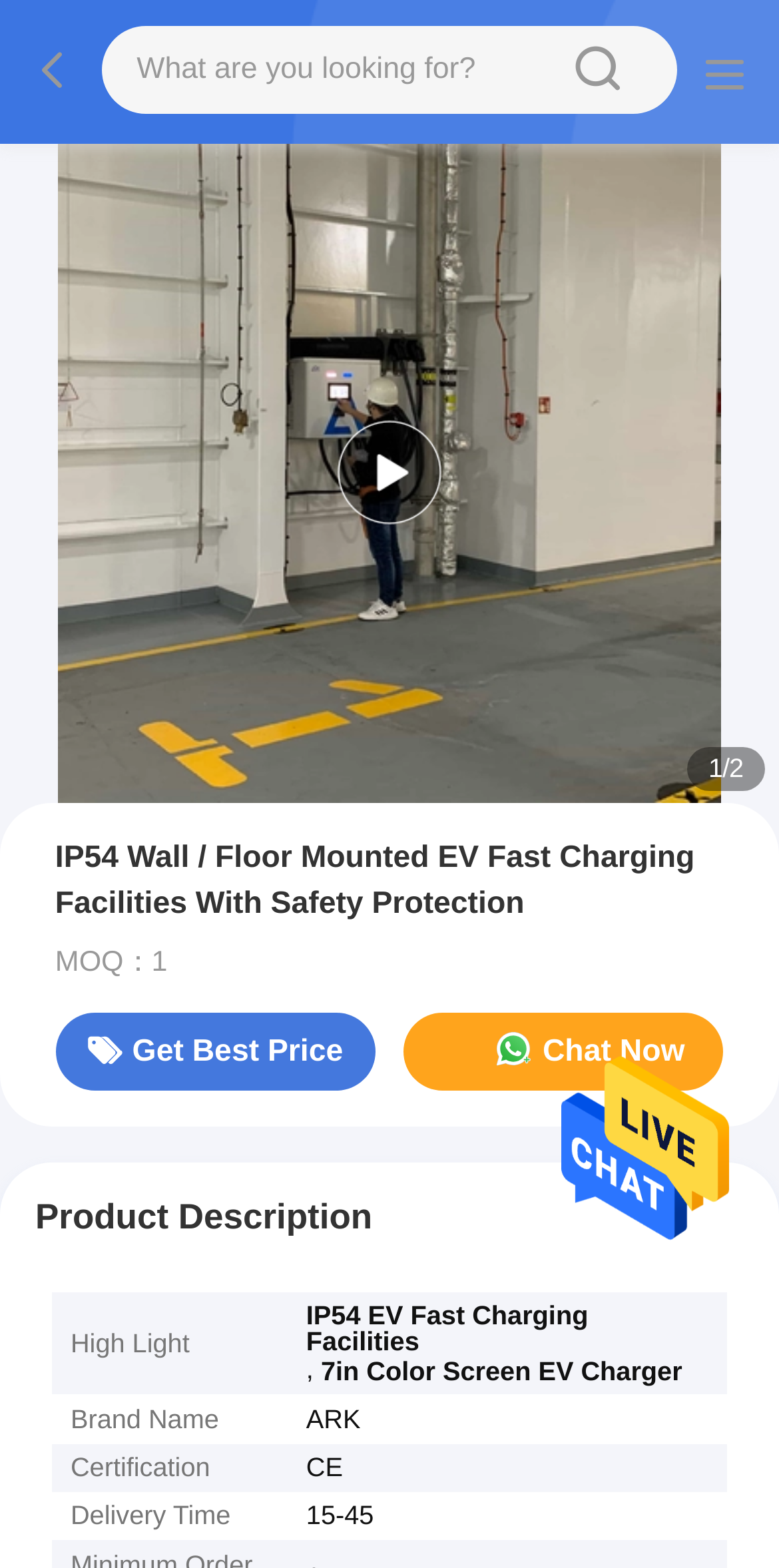Identify the title of the webpage and provide its text content.

IP54 Wall / Floor Mounted EV Fast Charging Facilities With Safety Protection